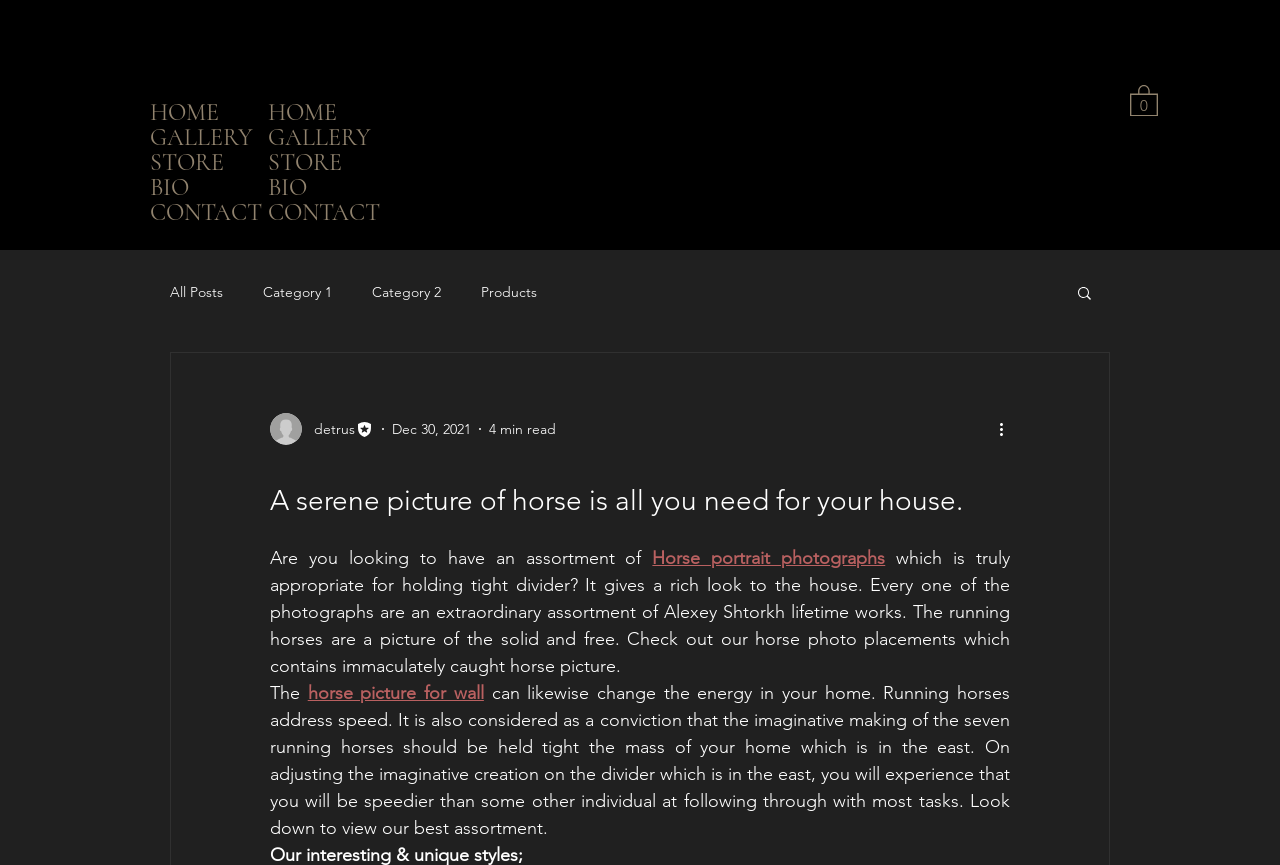For the element described, predict the bounding box coordinates as (top-left x, top-left y, bottom-right x, bottom-right y). All values should be between 0 and 1. Element description: horse picture for wall

[0.24, 0.789, 0.378, 0.814]